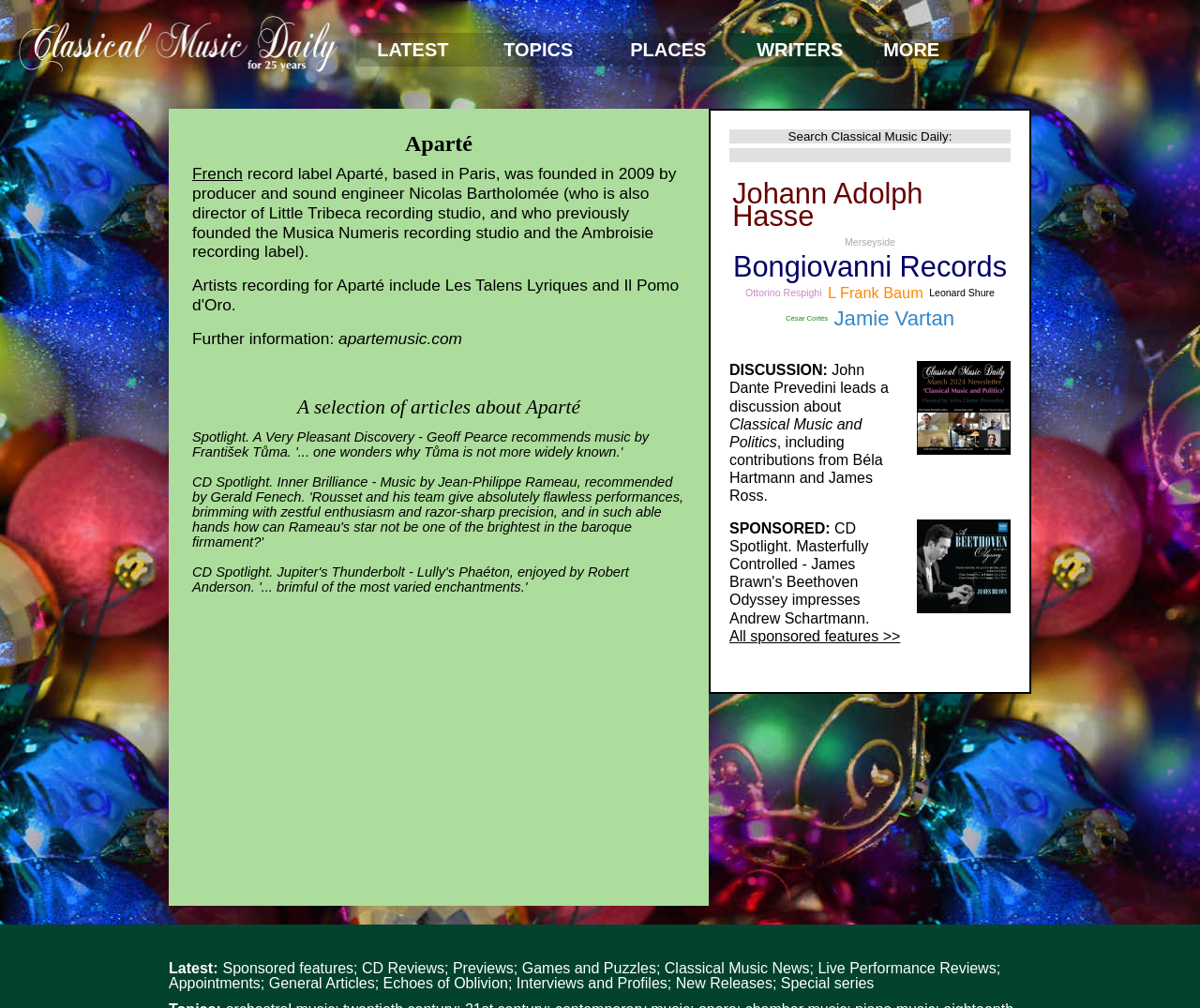Refer to the image and provide a thorough answer to this question:
What is the topic of the discussion led by John Dante Prevedini?

I found the answer by looking at the link 'DISCUSSION: John Dante Prevedini leads a discussion about Classical Music and Politics...' which indicates that the topic of the discussion is Classical Music and Politics.